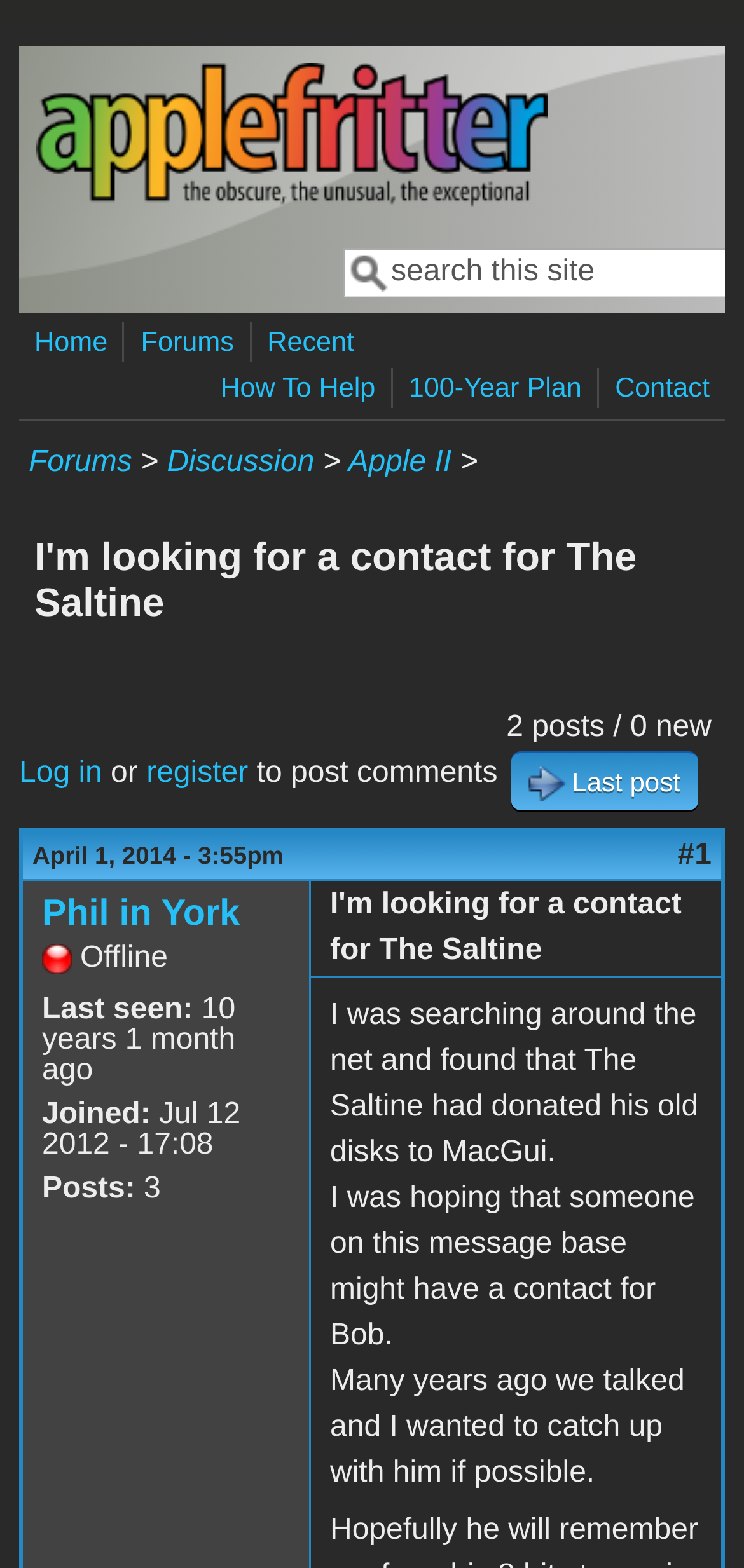Determine the bounding box coordinates of the region to click in order to accomplish the following instruction: "Click on 'Contact'". Provide the coordinates as four float numbers between 0 and 1, specifically [left, top, right, bottom].

[0.816, 0.236, 0.964, 0.26]